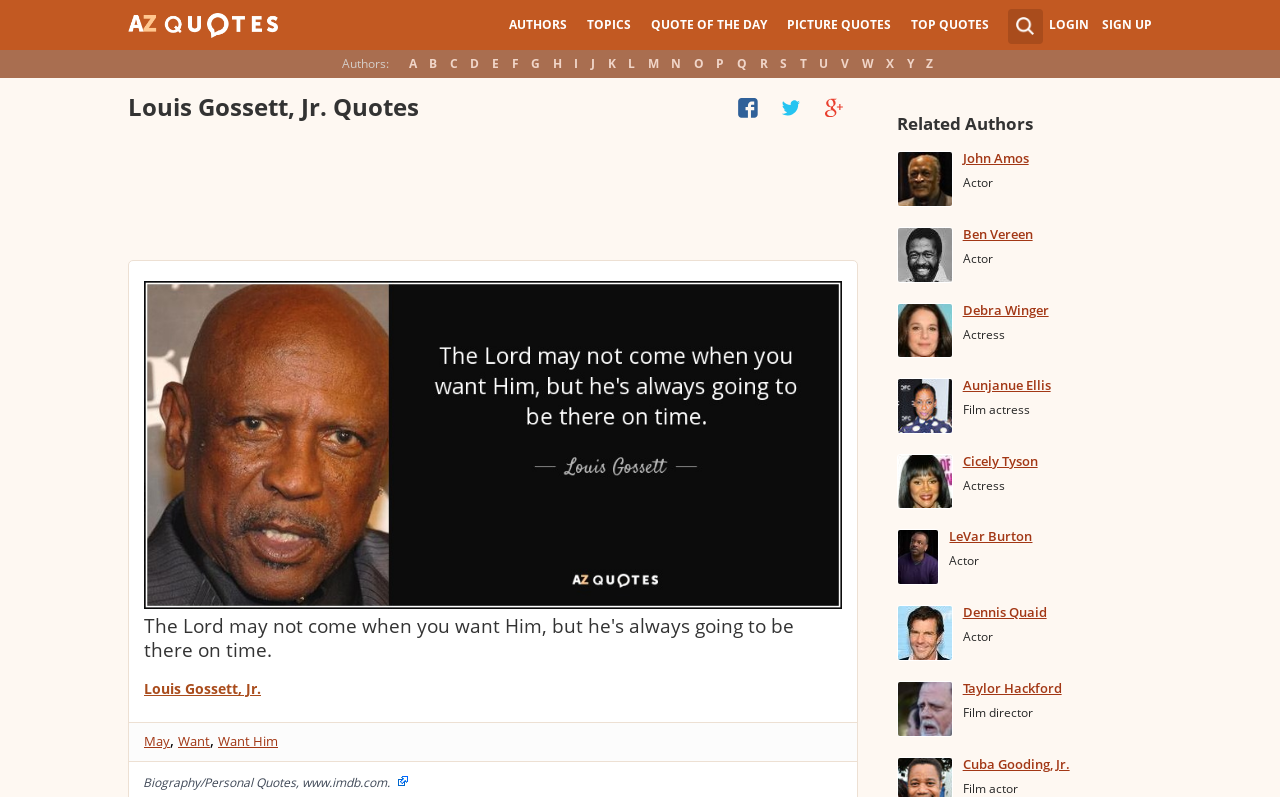Locate the bounding box coordinates of the element that should be clicked to execute the following instruction: "Read the quote 'The Lord may not come when you want Him, but he's always going to be there on time.'".

[0.112, 0.771, 0.643, 0.831]